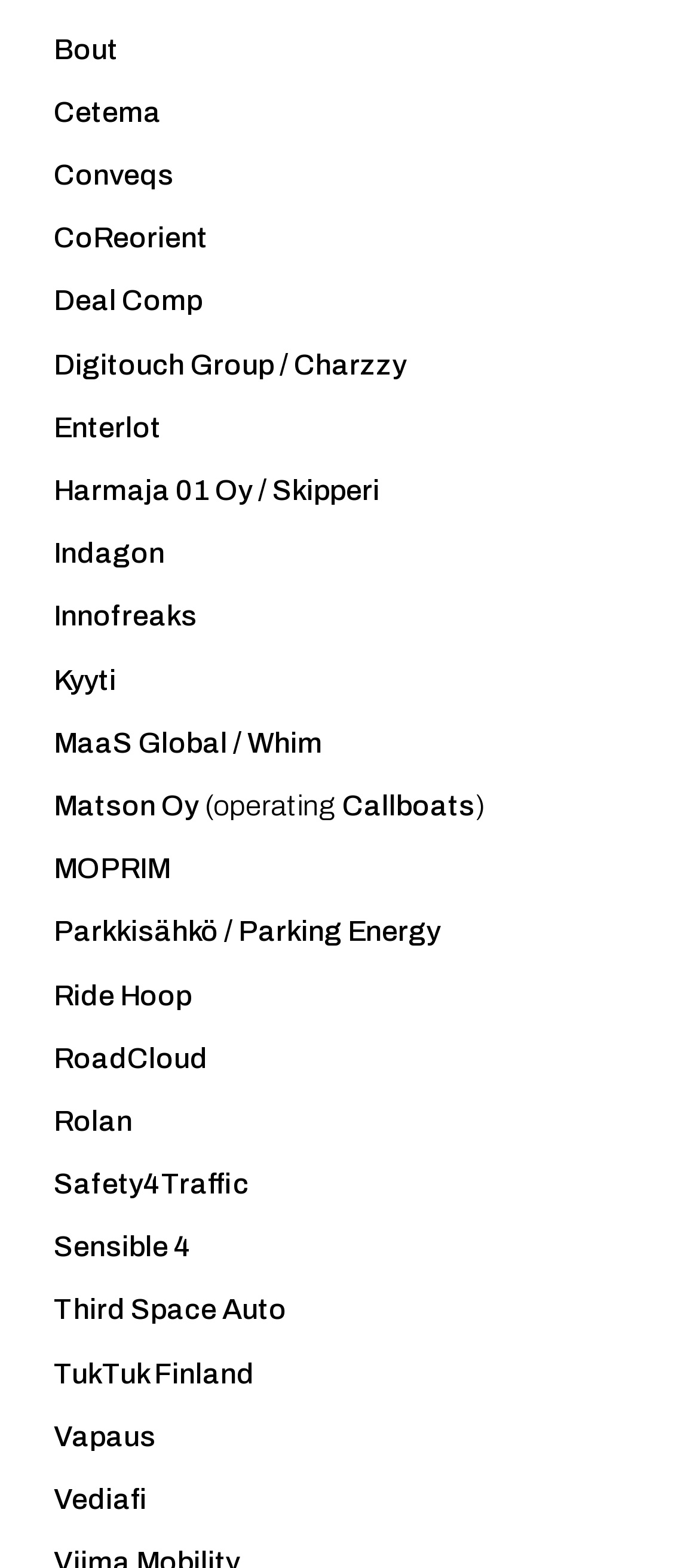What is the first link on the webpage? Look at the image and give a one-word or short phrase answer.

Bout